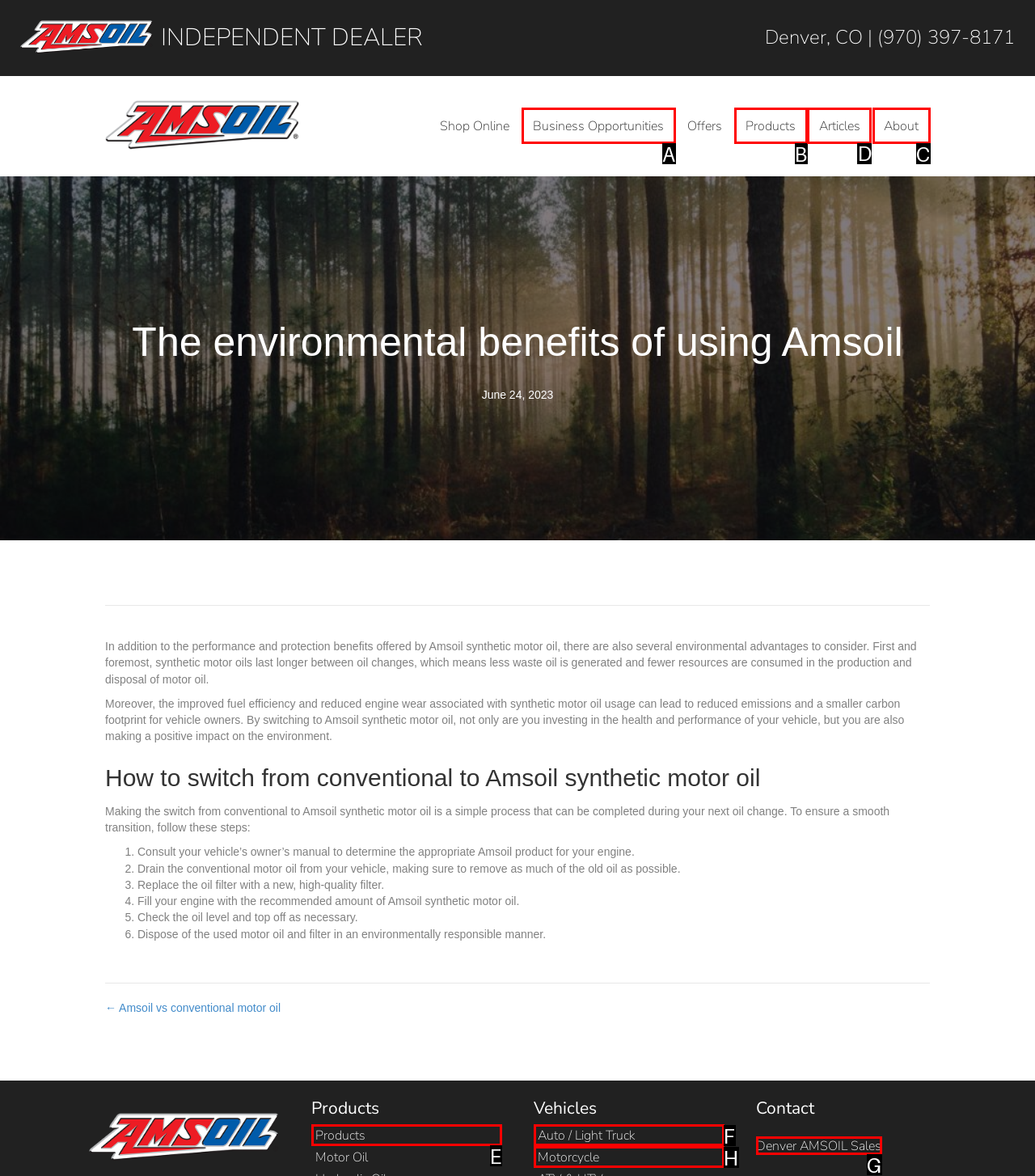Specify the letter of the UI element that should be clicked to achieve the following: Click the 'Articles' link
Provide the corresponding letter from the choices given.

D